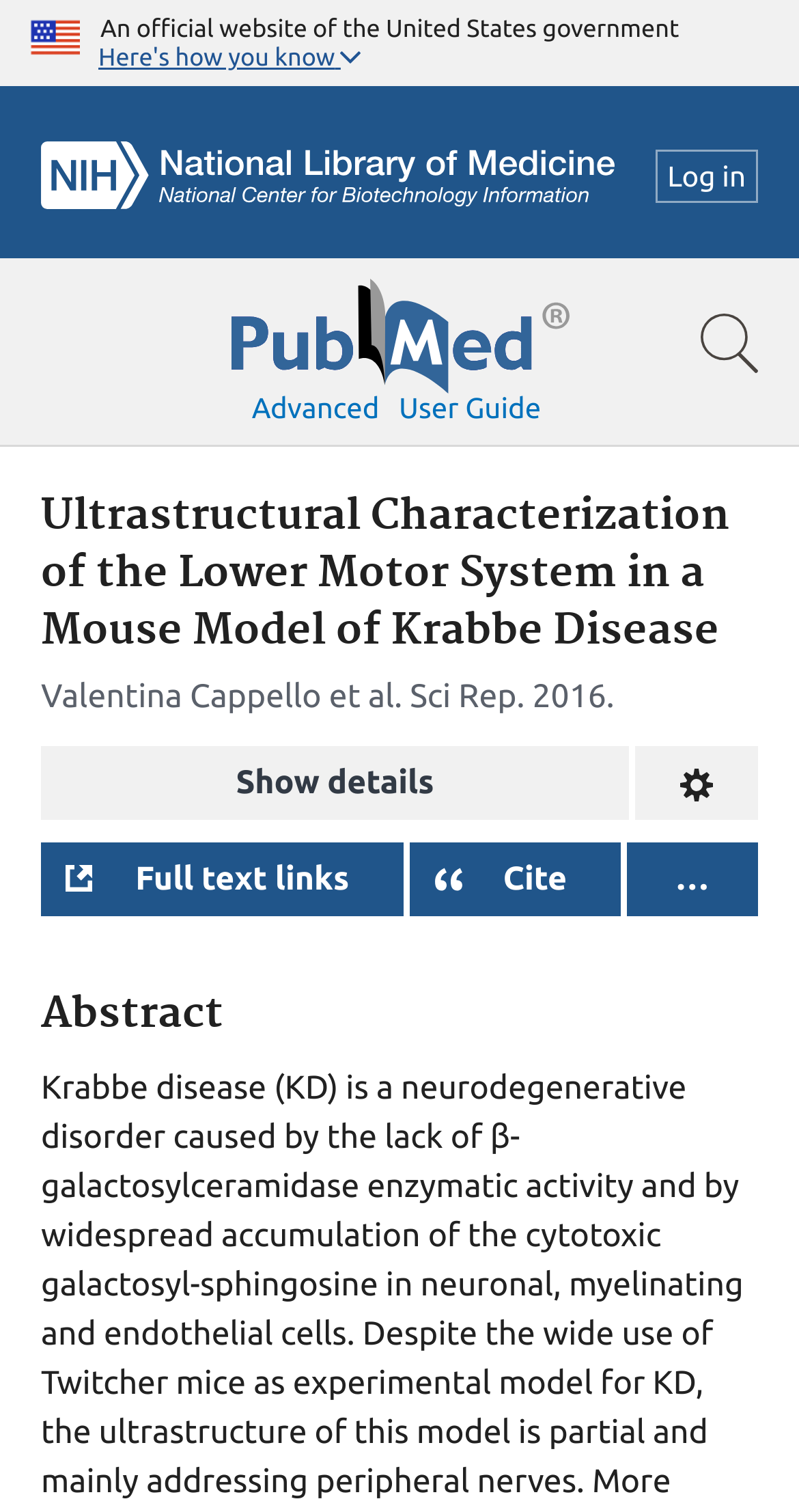Respond to the question below with a single word or phrase:
What is the logo on the top left corner?

NCBI Logo